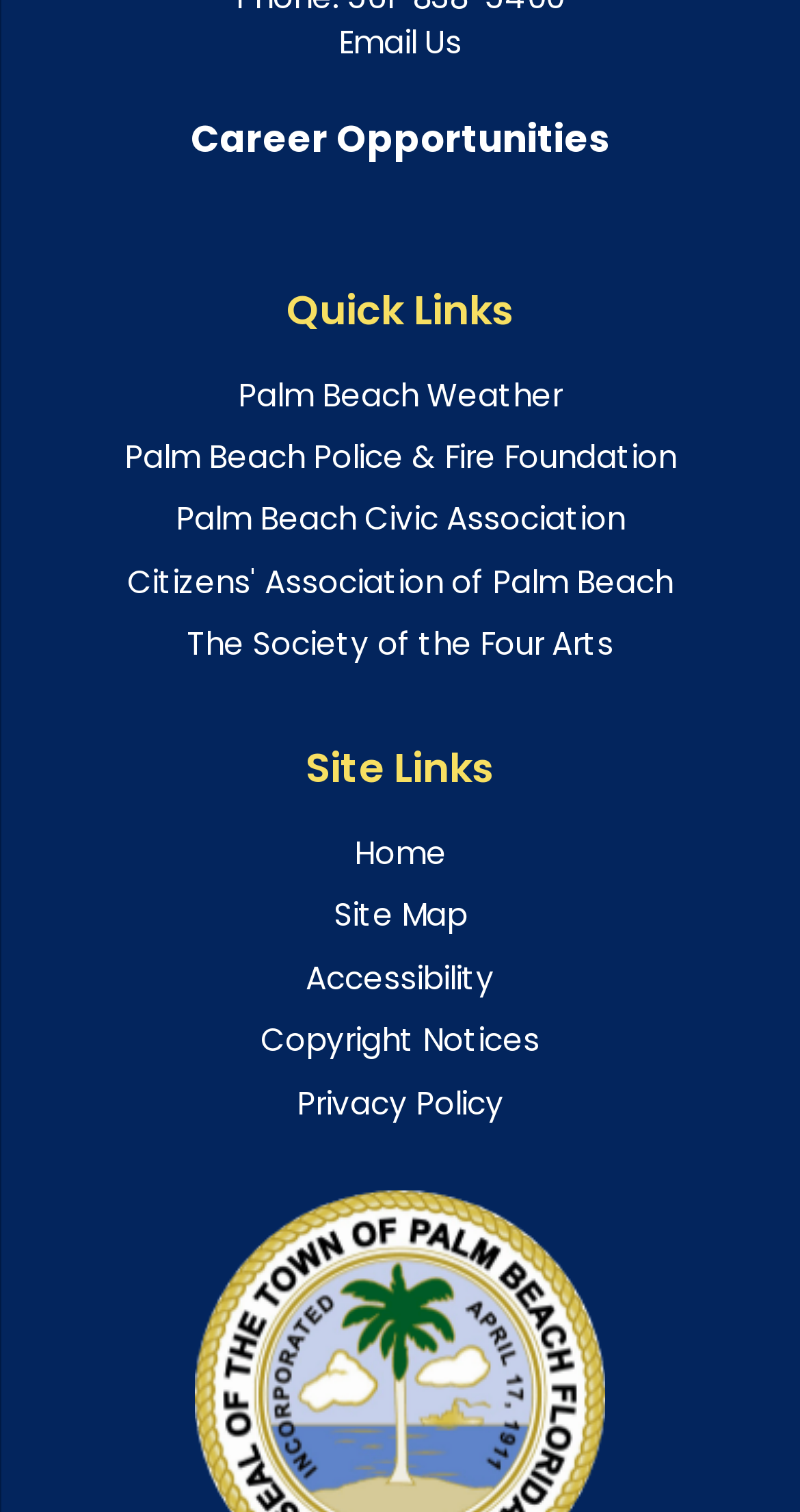Pinpoint the bounding box coordinates of the clickable area needed to execute the instruction: "Go to home page". The coordinates should be specified as four float numbers between 0 and 1, i.e., [left, top, right, bottom].

[0.442, 0.55, 0.558, 0.578]